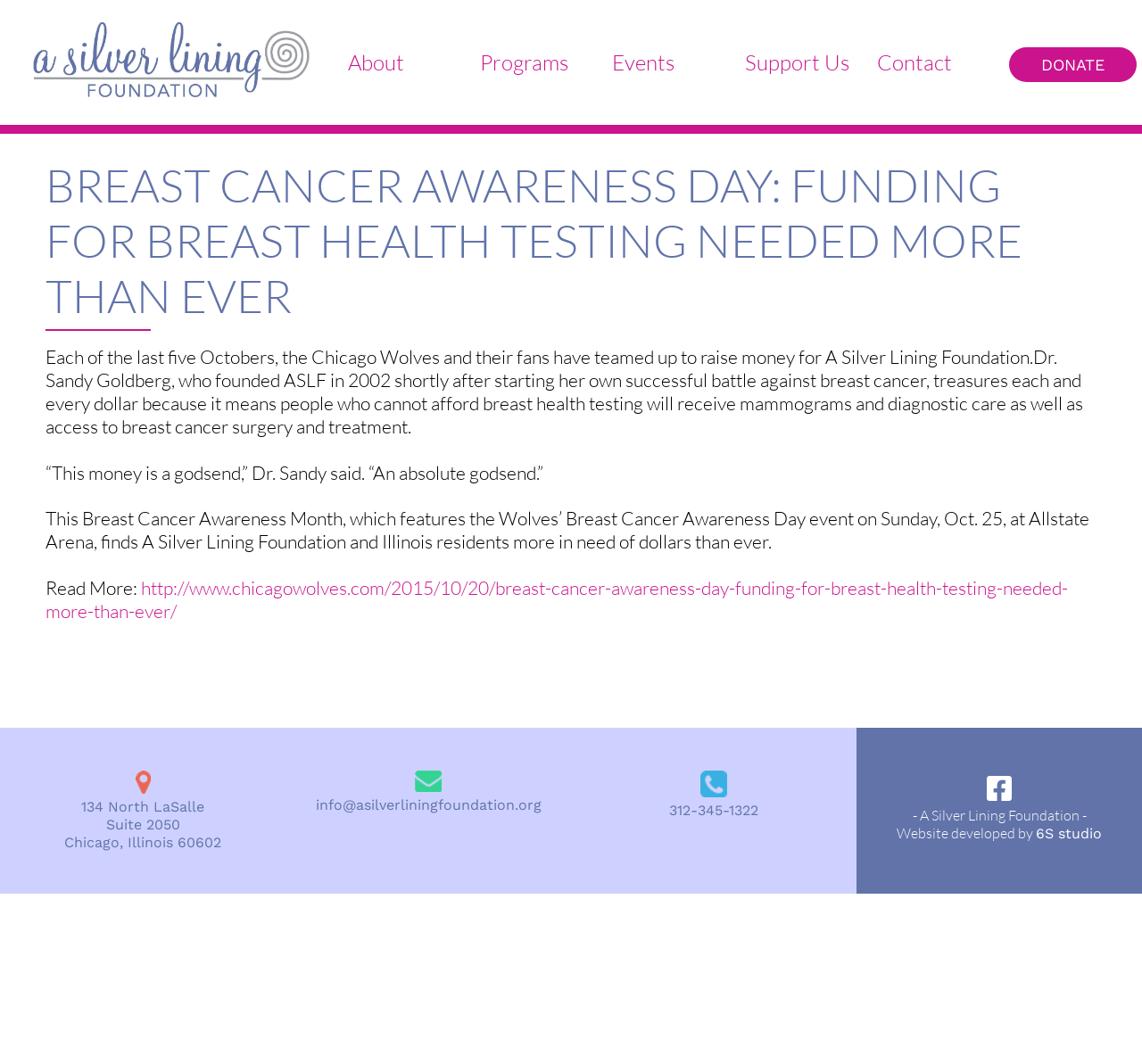Using floating point numbers between 0 and 1, provide the bounding box coordinates in the format (top-left x, top-left y, bottom-right x, bottom-right y). Locate the UI element described here: Contact

[0.768, 0.046, 0.833, 0.071]